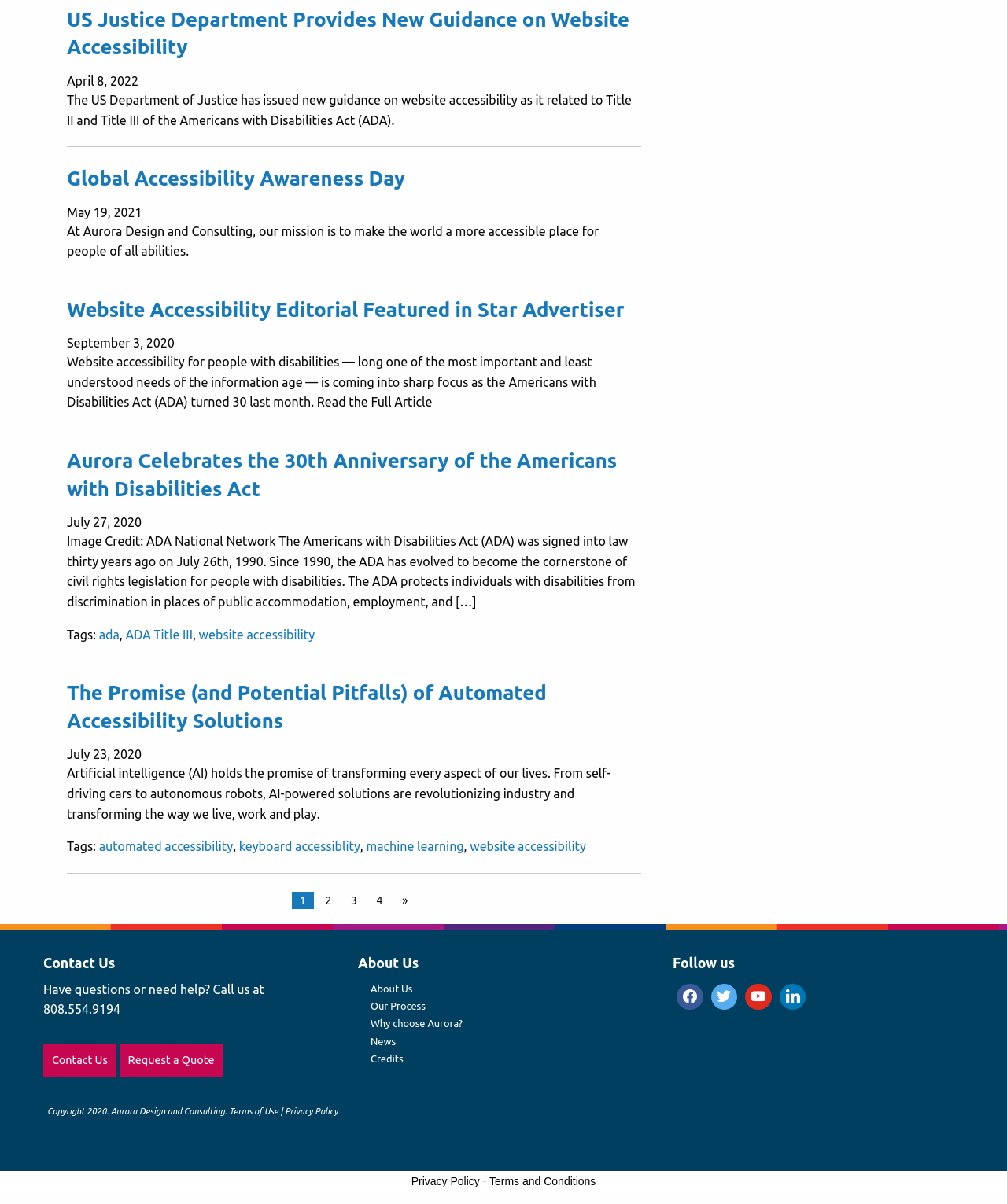What is the date of the second article?
Based on the image, give a one-word or short phrase answer.

May 19, 2021